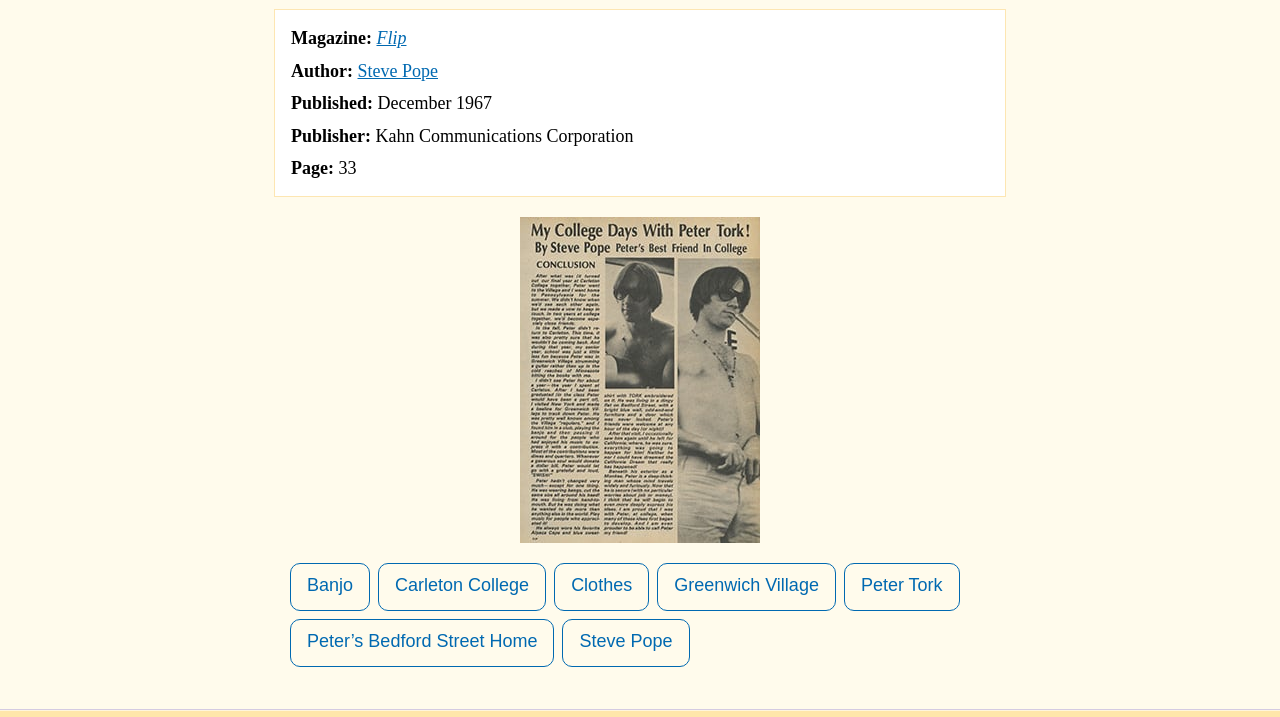Show the bounding box coordinates of the element that should be clicked to complete the task: "go to Next debate".

None